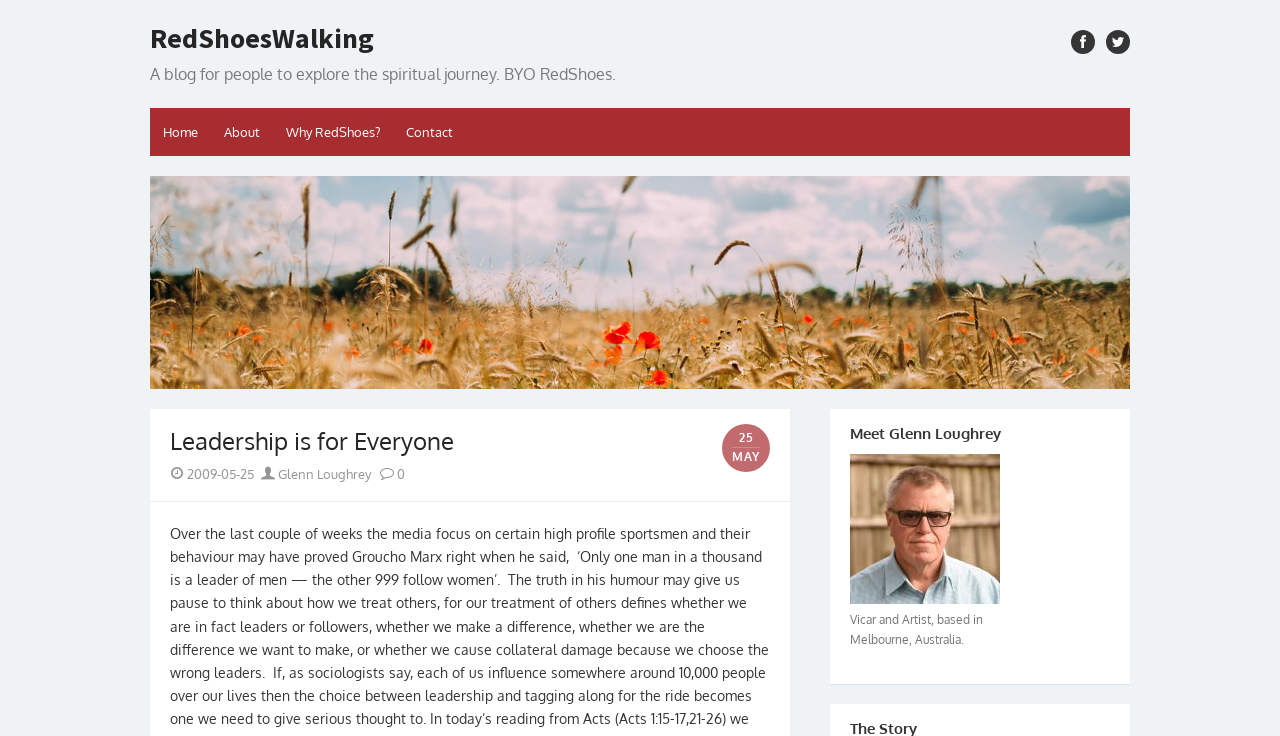Who is the author of the current post?
Provide a detailed answer to the question using information from the image.

The author of the current post can be found in the header section of the webpage, where it says 'Author' followed by a link 'v Glenn Loughrey'. This link has bounding box coordinates [0.204, 0.633, 0.289, 0.655].